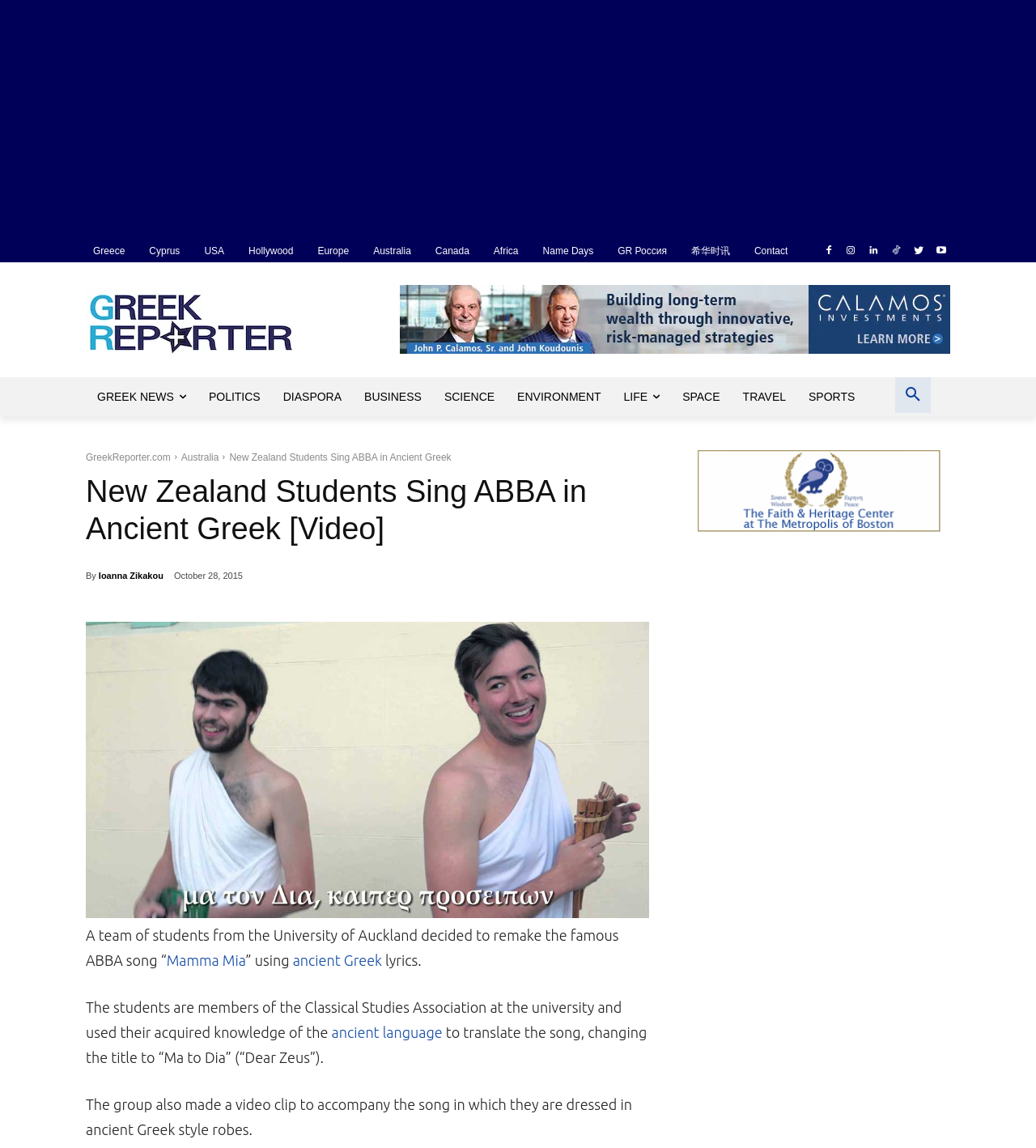Find and indicate the bounding box coordinates of the region you should select to follow the given instruction: "Visit the 'Contact' page".

[0.721, 0.209, 0.767, 0.228]